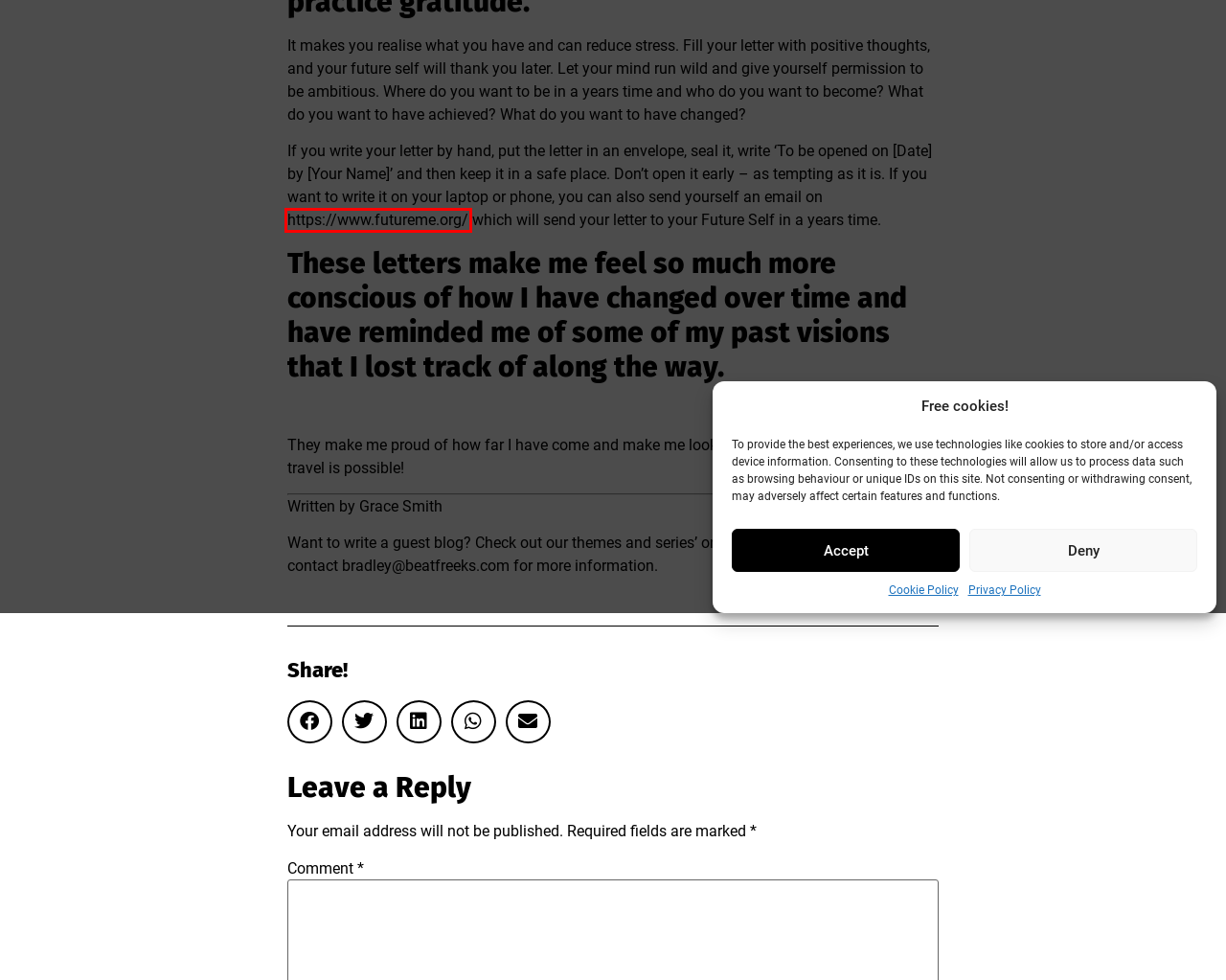Analyze the webpage screenshot with a red bounding box highlighting a UI element. Select the description that best matches the new webpage after clicking the highlighted element. Here are the options:
A. Terms & Conditions - Beatfreeks
B. FutureMe: Write a Letter to your Future Self
C. Cookie Policy (UK) - Beatfreeks
D. Jobs/Careers
E. Discover the Story of Beatfreeks
F. Privacy Policy - Beatfreeks
G. Work With Us - Beatfreeks
H. Associate page (Back end of website) - Beatfreeks

B